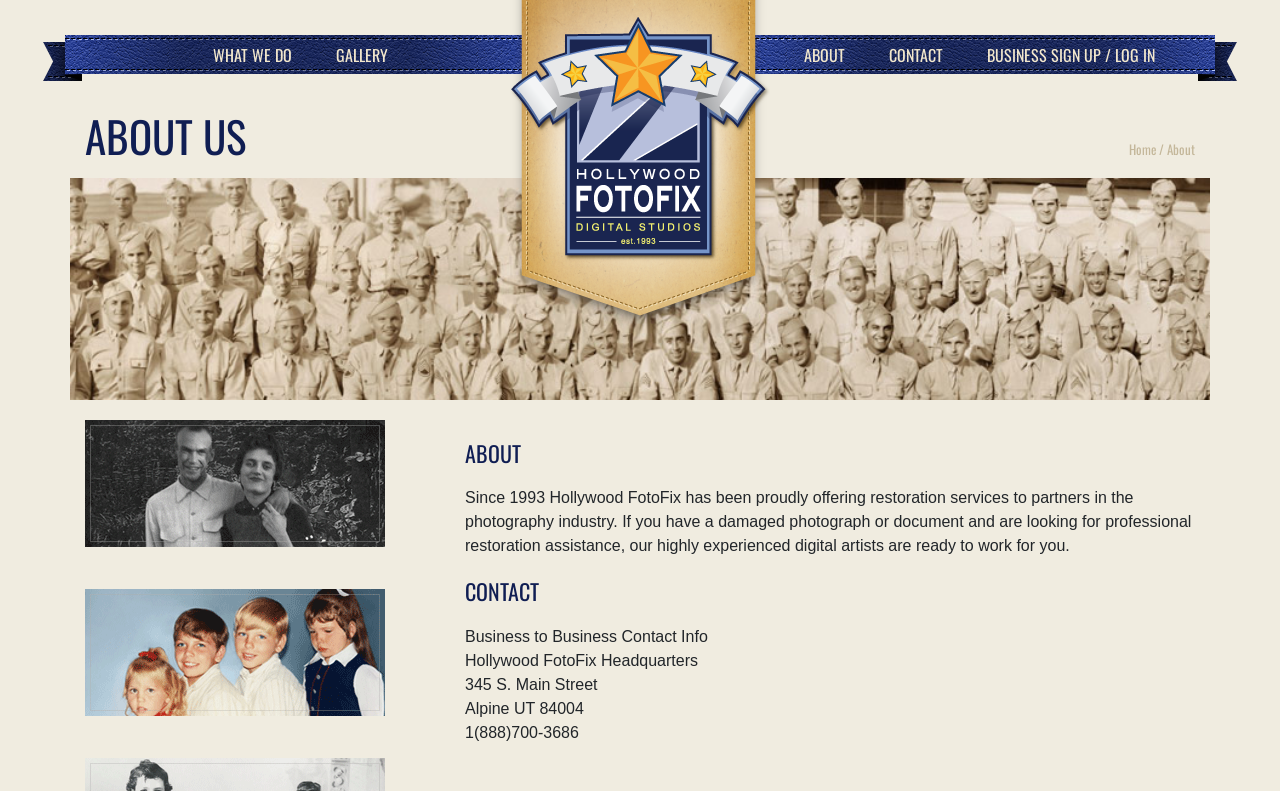What is the address of Hollywood FotoFix Headquarters?
Using the image as a reference, answer the question in detail.

By examining the StaticText elements, I found the address of Hollywood FotoFix Headquarters, which is '345 S. Main Street' and 'Alpine UT 84004', as indicated by the elements [104] and [106] respectively.